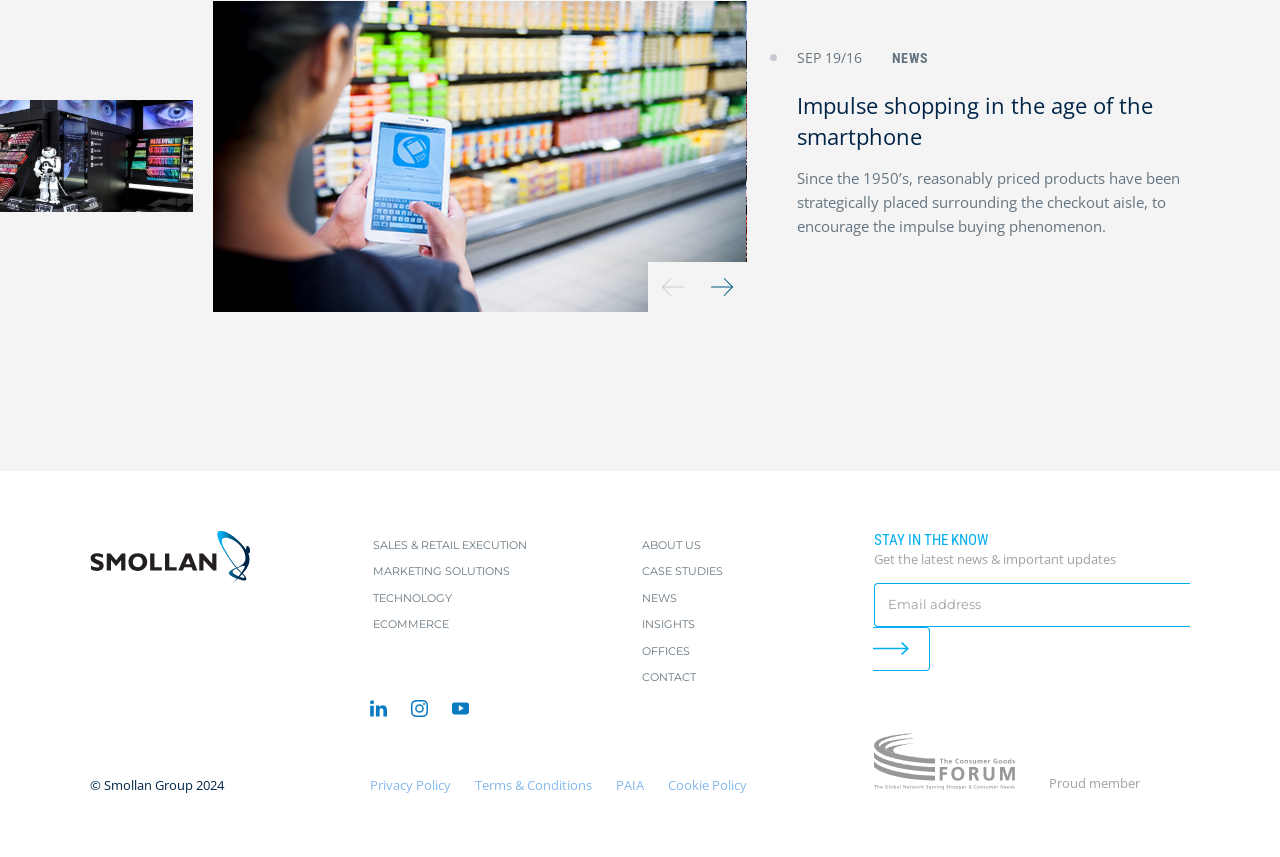What is the purpose of the form at the bottom?
Please give a detailed and elaborate answer to the question.

The form at the bottom of the page is a contact form, which can be inferred from the presence of a textbox labeled 'Email address' and a button labeled 'Send'. This form is likely used for visitors to get in touch with the website owners or to receive updates.